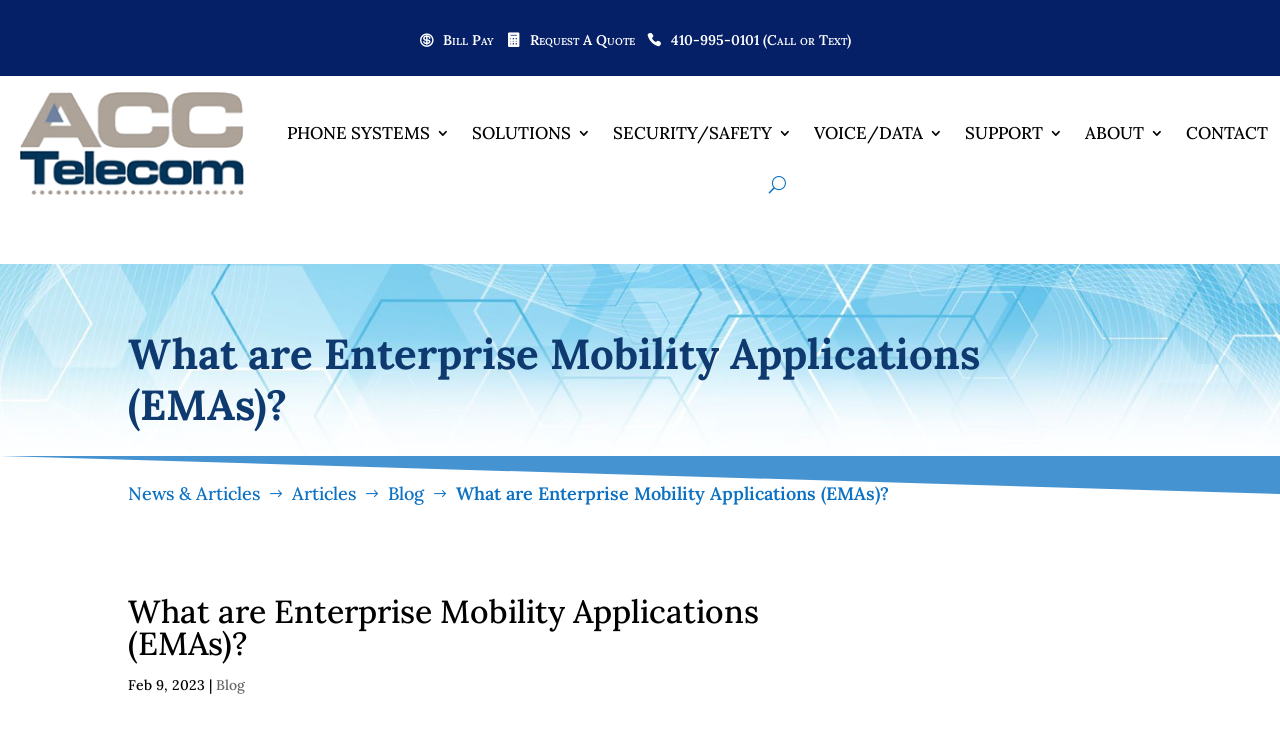Determine the bounding box coordinates for the area you should click to complete the following instruction: "Open toolbar Accessibility".

[0.959, 0.409, 1.0, 0.48]